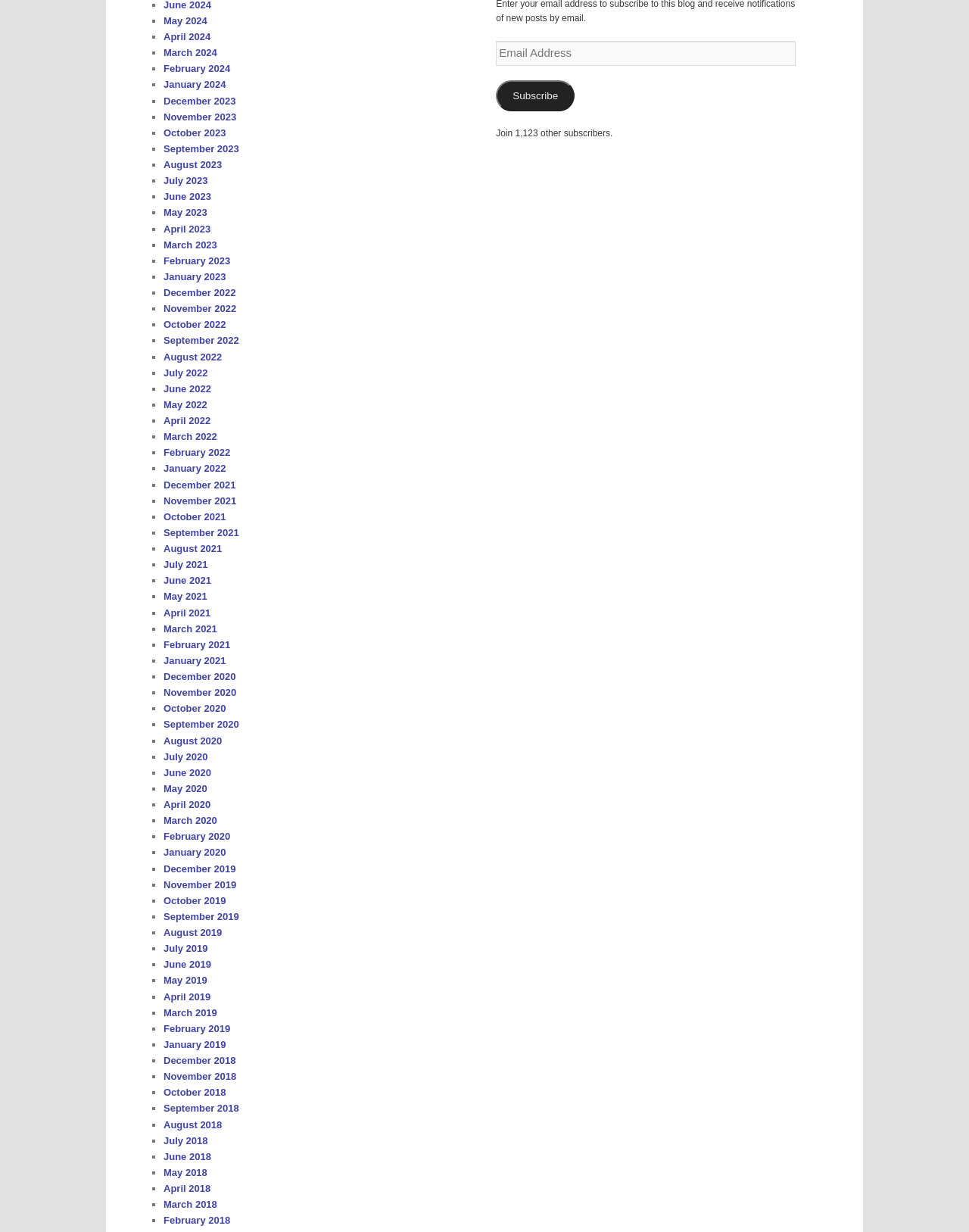Identify the bounding box coordinates of the area that should be clicked in order to complete the given instruction: "Learn about J. Edgar Hoover". The bounding box coordinates should be four float numbers between 0 and 1, i.e., [left, top, right, bottom].

None